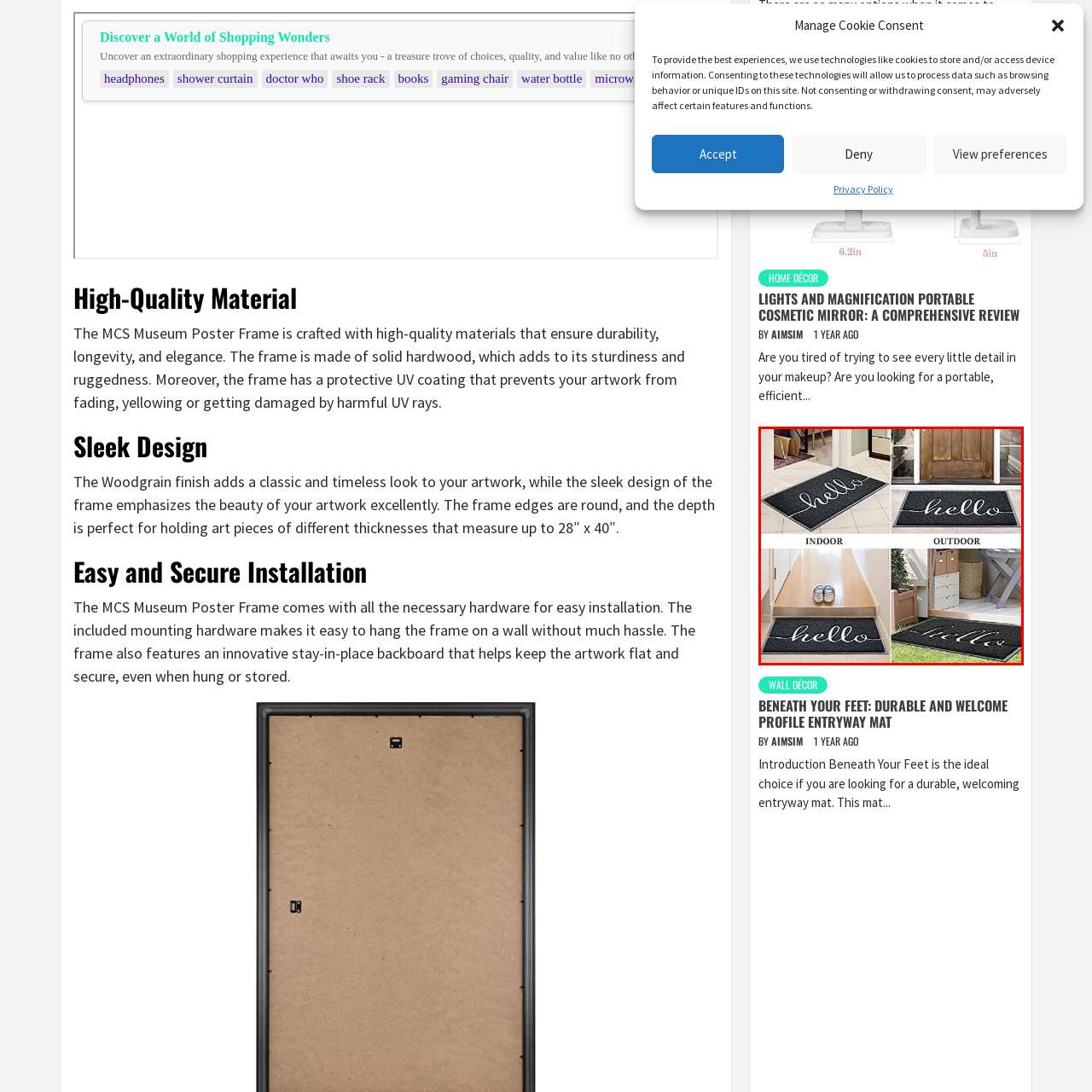Describe extensively the image that is contained within the red box.

This image features a stylish doormat design with the word "hello" prominently displayed in a cursive font. The mat is presented in a quadrants format, showcasing its versatility for both indoor and outdoor use. The top two quadrants depict the mat placed in indoor settings, one near a doorway and the other in a welcoming hallway, while the bottom two quadrants show the mat in outdoor settings, positioned at an entrance and outside on a porch. 

The mat's black background contrasts elegantly with the white lettering, providing a chic and inviting appearance. Its adaptable design makes it suitable for various home environments, enhancing the overall aesthetic and serving as a friendly greeting for guests. Ideal for homes looking to blend functionality with style, this doormat embodies warmth and hospitality.